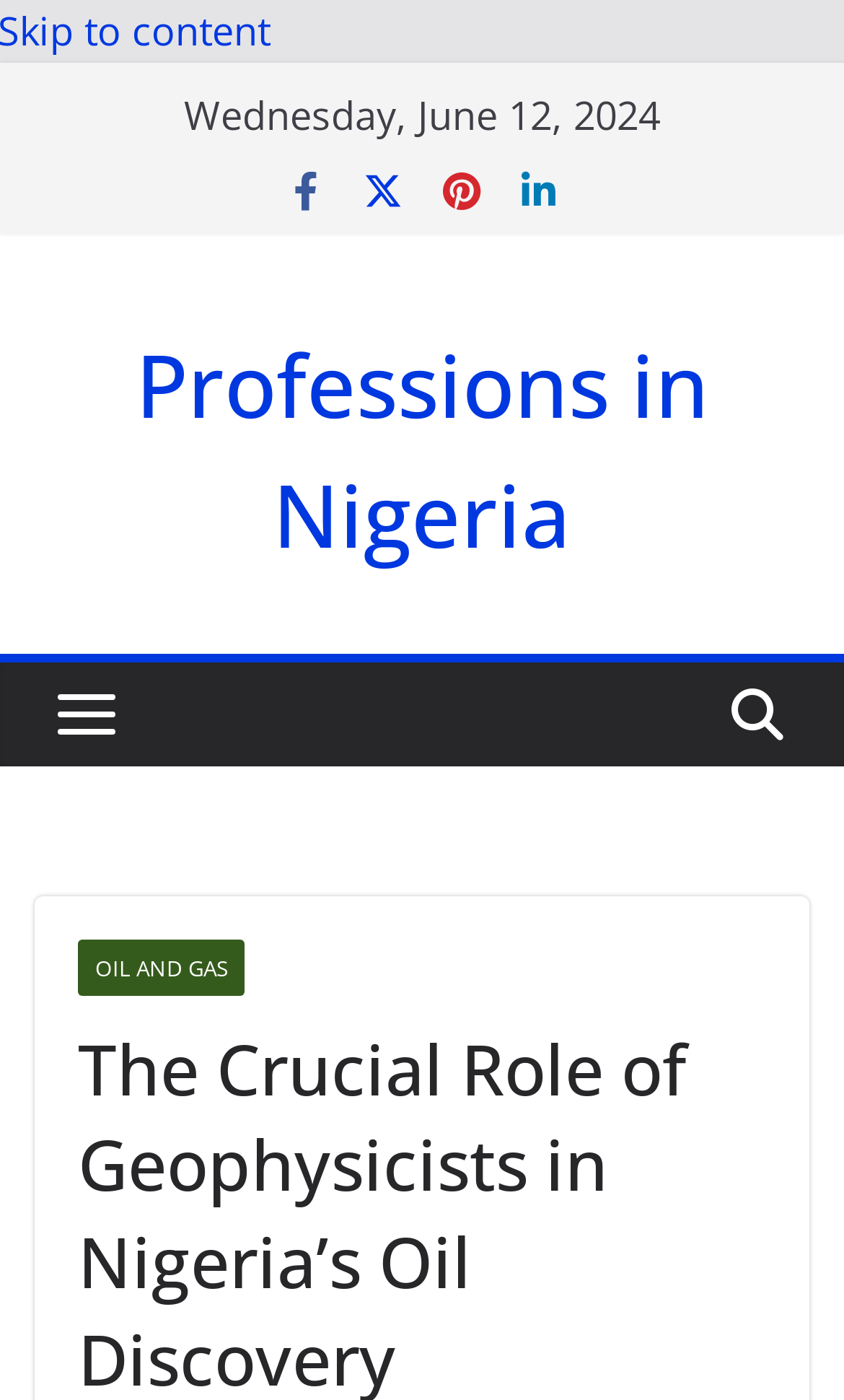Find the primary header on the webpage and provide its text.

The Crucial Role of Geophysicists in Nigeria’s Oil Discovery